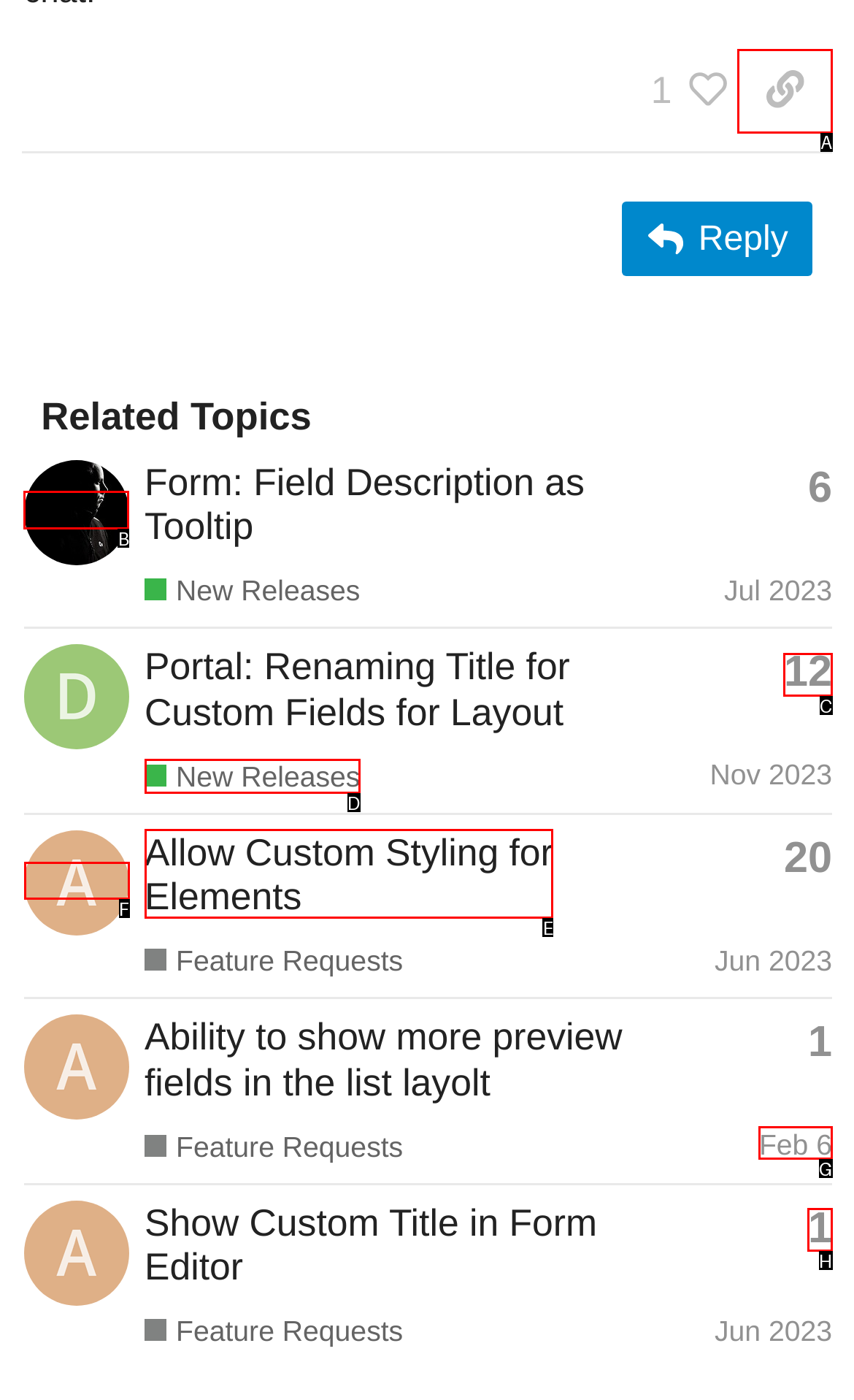Identify the letter of the UI element you need to select to accomplish the task: View Albie_on_tour's profile.
Respond with the option's letter from the given choices directly.

B